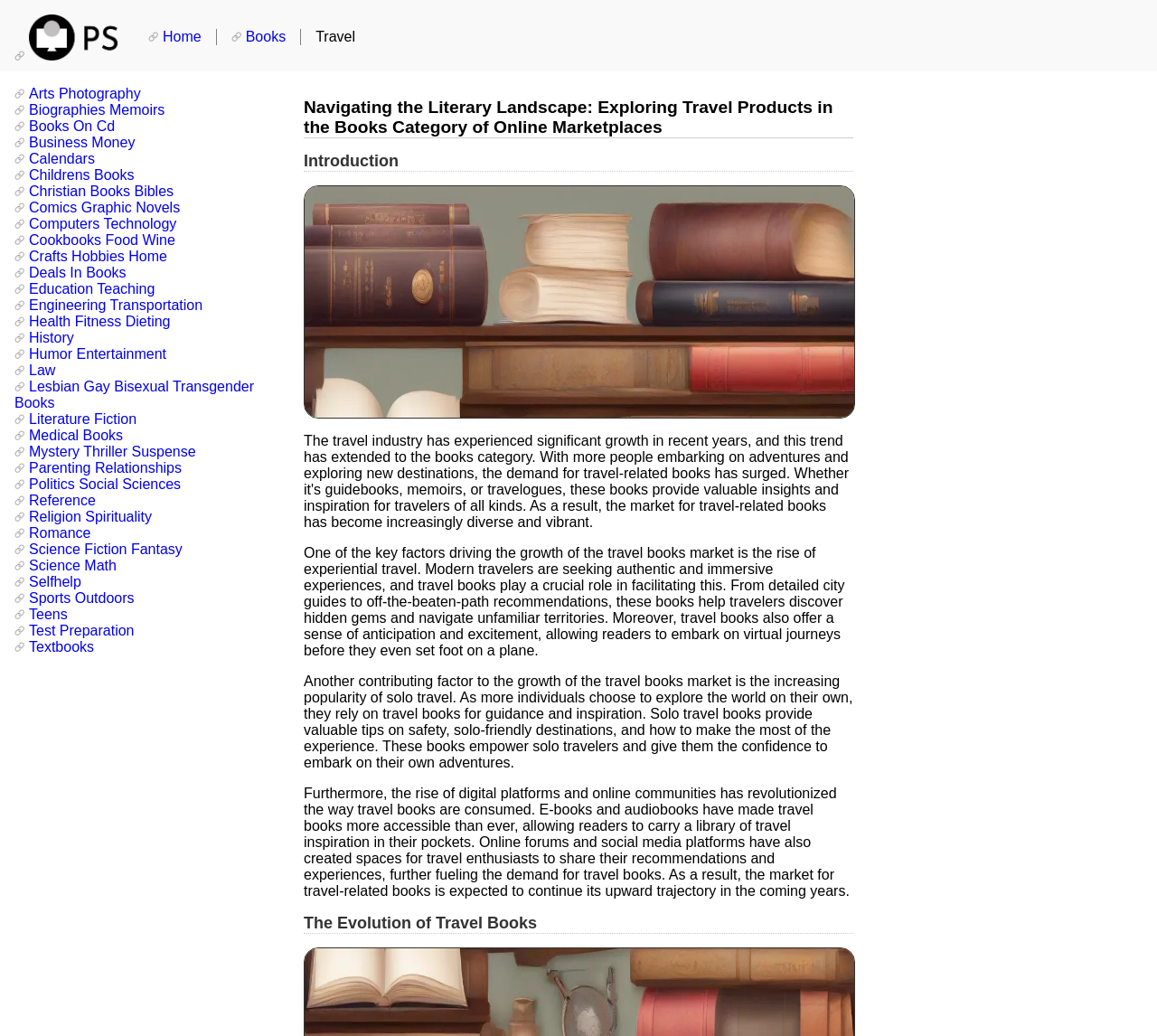Please indicate the bounding box coordinates for the clickable area to complete the following task: "Click on the 'Books' link". The coordinates should be specified as four float numbers between 0 and 1, i.e., [left, top, right, bottom].

[0.2, 0.028, 0.259, 0.044]